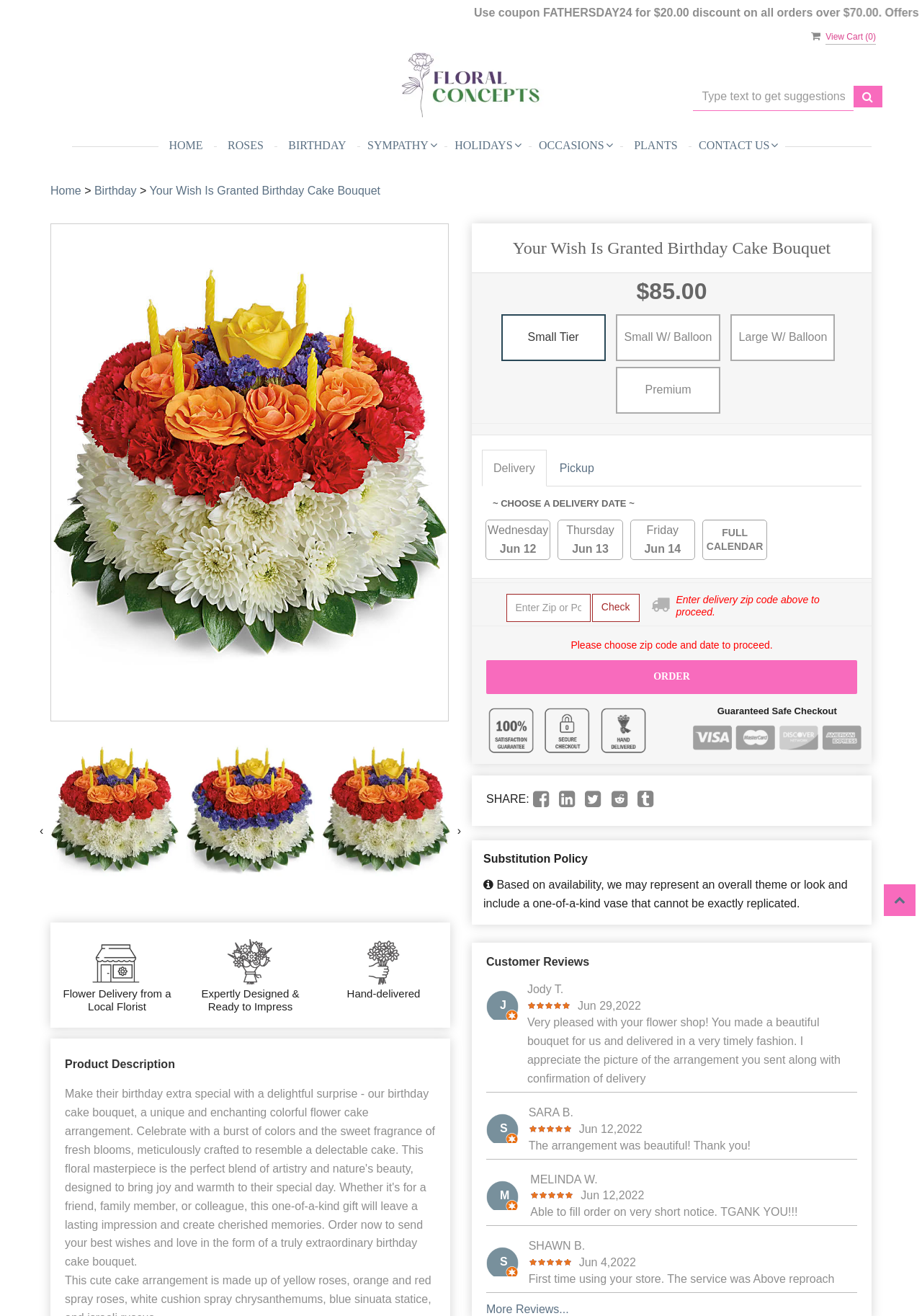Generate a comprehensive description of the webpage.

This webpage is about a birthday cake bouquet product from Floral Concepts, a local florist in Houston, TX. At the top, there is a navigation menu with links to different sections of the website, including "HOME", "ROSES", "BIRTHDAY", and more. Below the navigation menu, there is a search bar with a "View Cart" button on the right side.

The main content of the page is divided into sections. The first section features a large image of the birthday cake bouquet, with a heading "Your Wish Is Granted Birthday Cake Bouquet" and a subheading "Make their birthday extra special with a delightful surprise". Below the image, there are three smaller images showcasing different aspects of the bouquet.

The next section is the product description, which includes a heading "Product Description" and a paragraph of text describing the bouquet. Below the product description, there is a section with three images and corresponding text describing the benefits of the product, including "Flower Delivery from a Local Florist", "Expertly Designed & Ready to Impress", and "Hand-delivered".

The following section allows customers to choose a delivery date and zip code to get availability and delivery cost. There are buttons to select different dates and a text box to enter the zip code. Below this section, there is a call-to-action button to "ORDER" the product.

On the right side of the page, there is a section with a heading "Substitution Policy" and a paragraph of text explaining the policy. Below this section, there is a section with customer reviews, including a heading "Customer Reviews" and a table with reviews from satisfied customers.

At the bottom of the page, there are social media sharing links and a section with a heading "SHARE:". There is also a section with a guaranteed safe checkout logo and a paragraph of text describing the security of the checkout process.